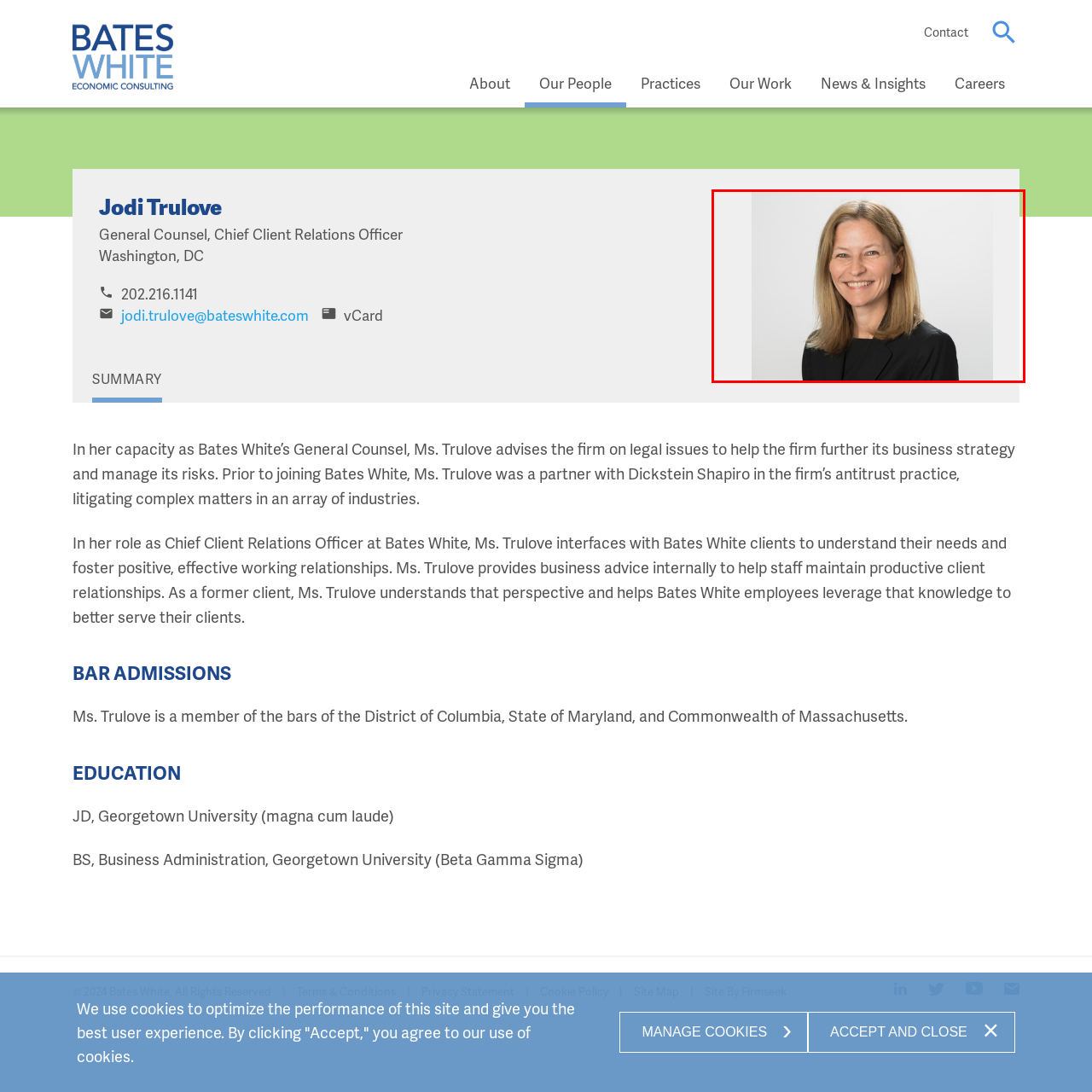What is Jodi's role at Bates White? Check the image surrounded by the red bounding box and reply with a single word or a short phrase.

General Counsel and Chief Client Relations Officer